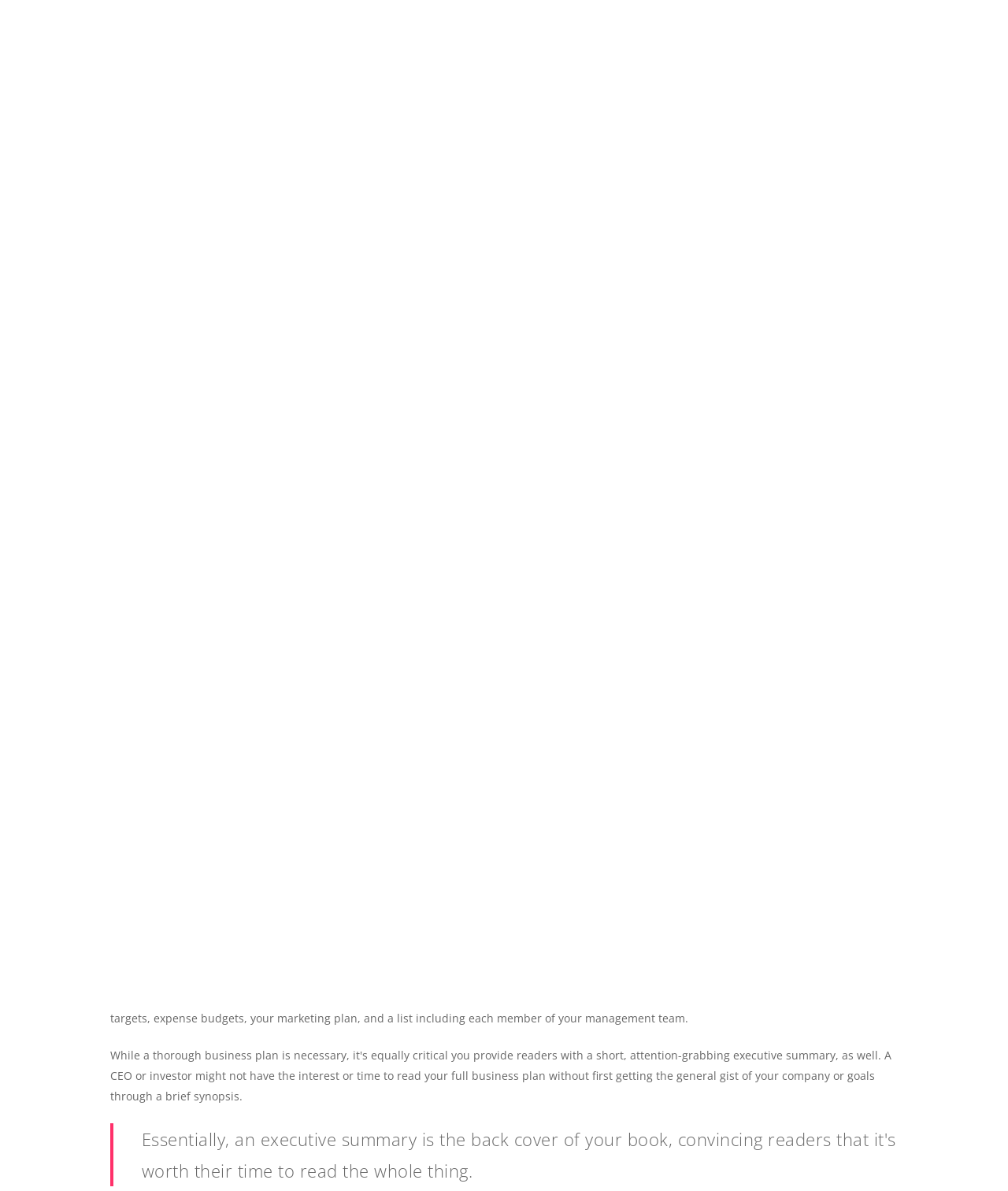Pinpoint the bounding box coordinates for the area that should be clicked to perform the following instruction: "Open the Navigation Menu".

[0.911, 0.019, 0.93, 0.033]